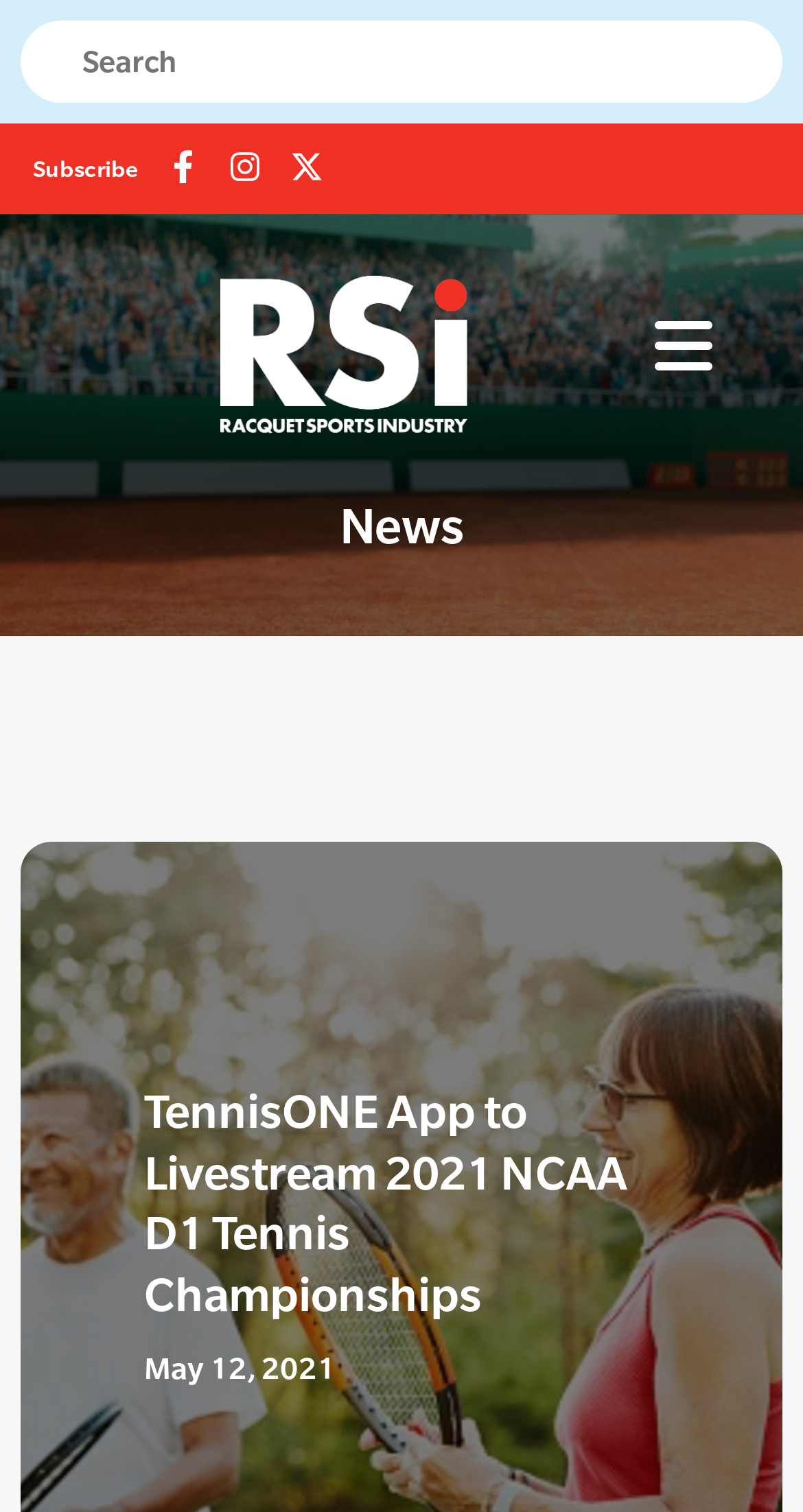Give the bounding box coordinates for this UI element: "Menu and widgets". The coordinates should be four float numbers between 0 and 1, arranged as [left, top, right, bottom].

None